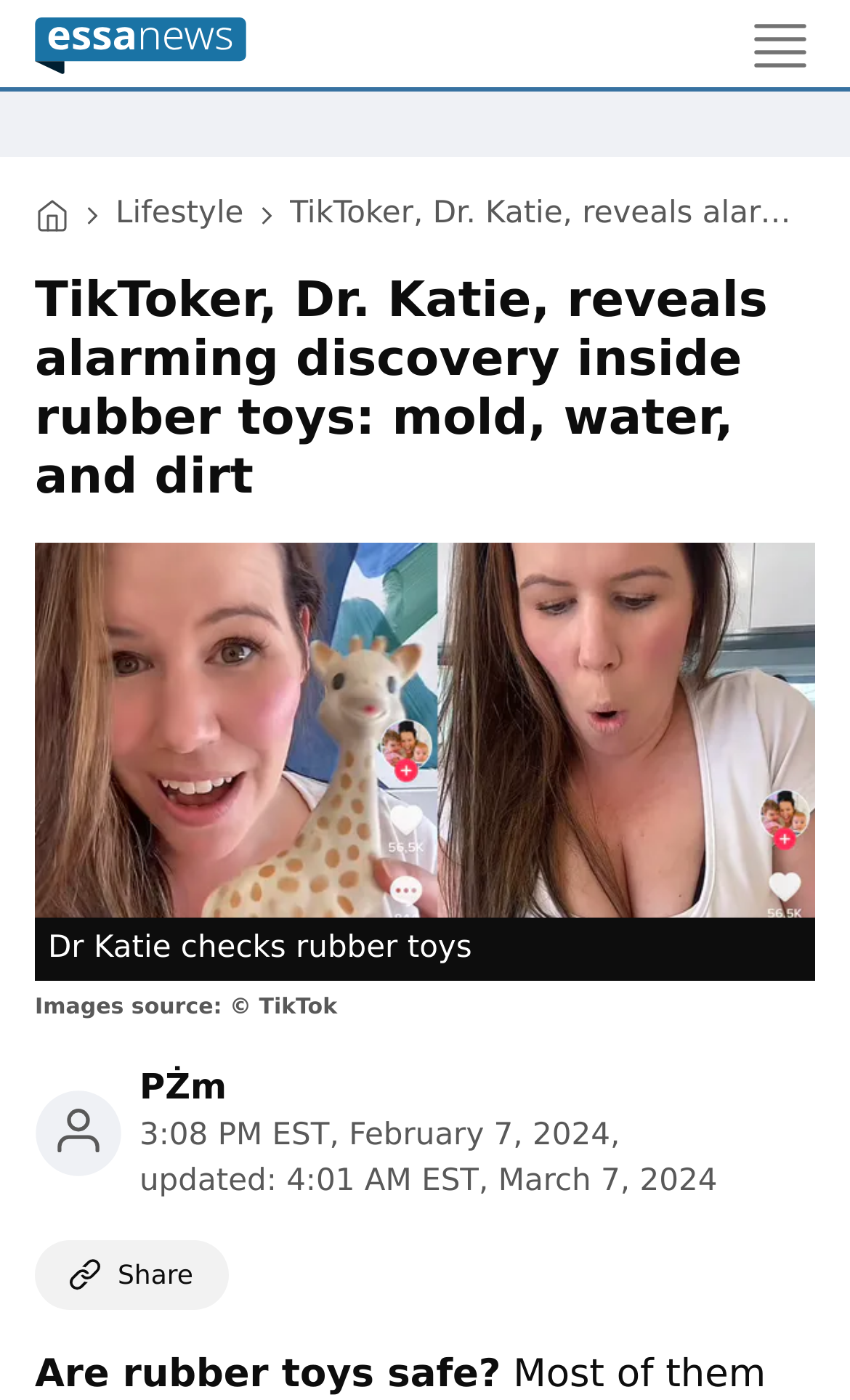Determine which piece of text is the heading of the webpage and provide it.

TikToker, Dr. Katie, reveals alarming discovery inside rubber toys: mold, water, and dirt